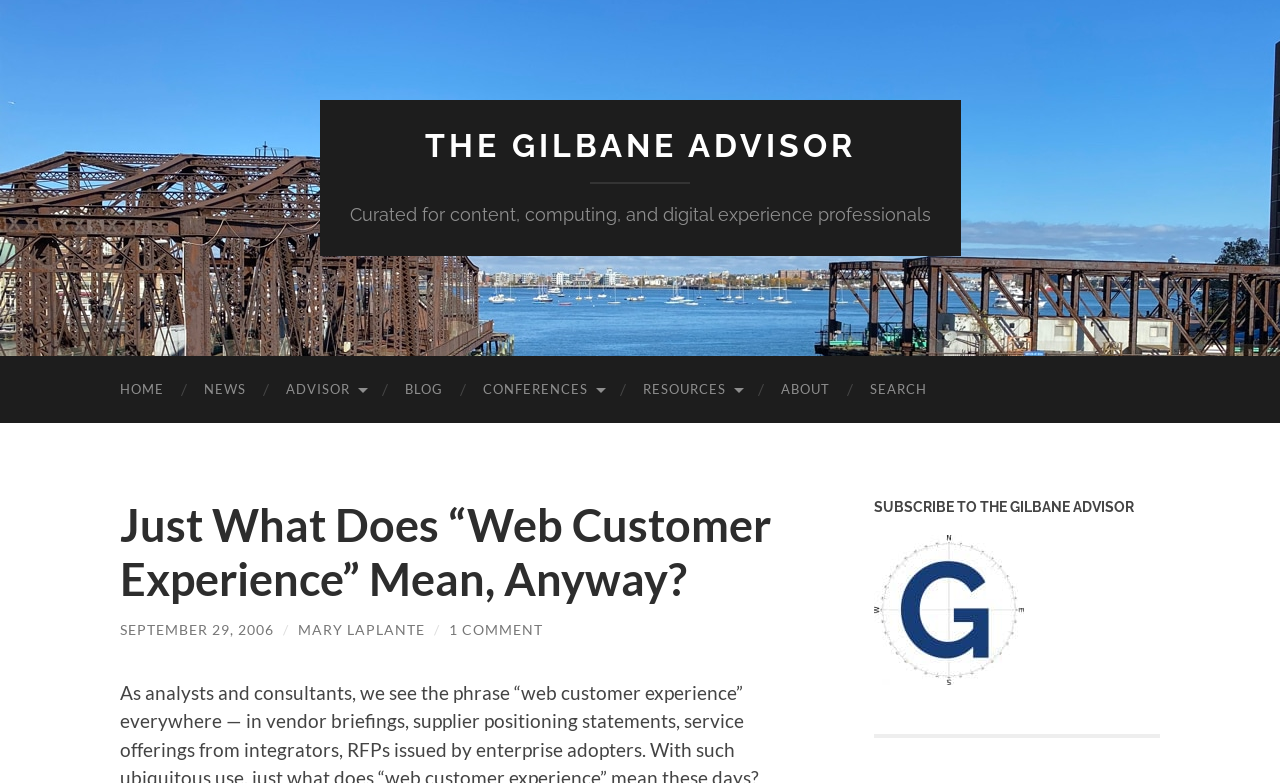Determine the bounding box of the UI element mentioned here: "Blog". The coordinates must be in the format [left, top, right, bottom] with values ranging from 0 to 1.

[0.301, 0.455, 0.362, 0.54]